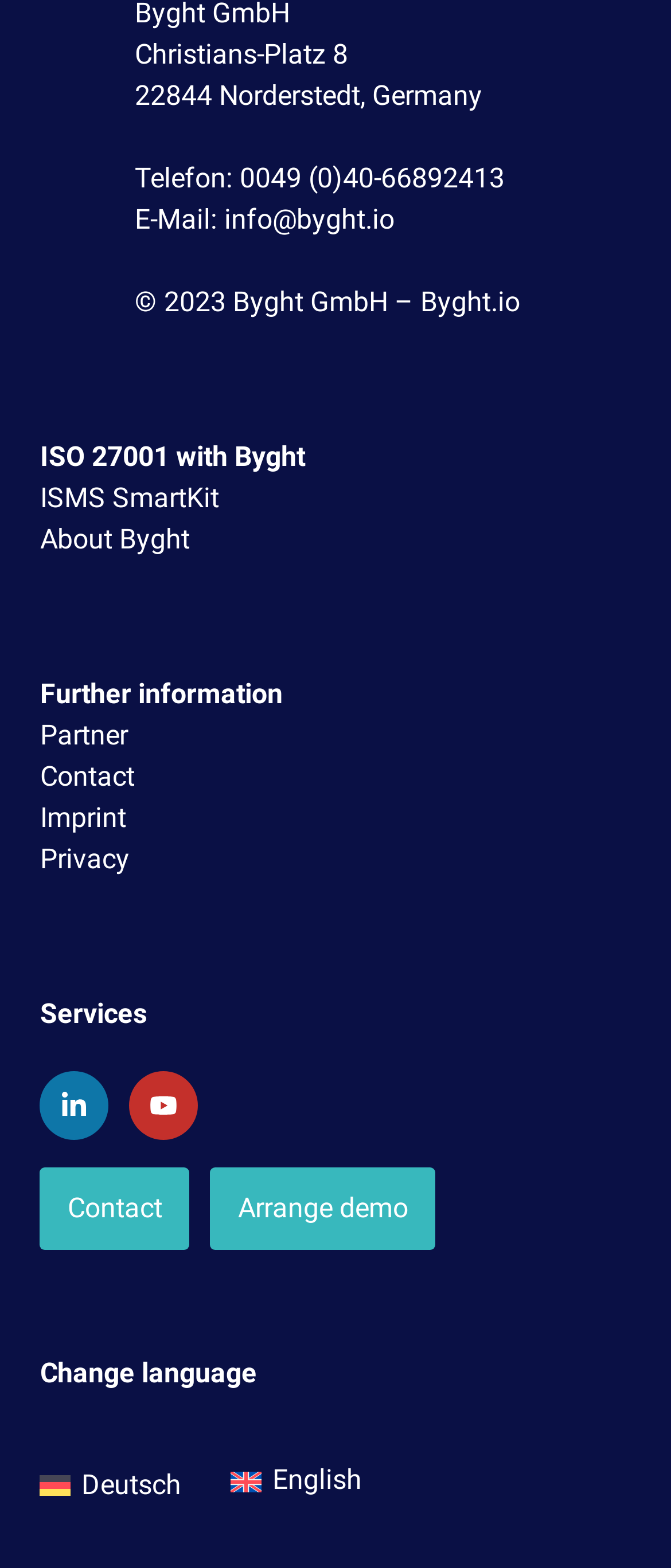Locate the bounding box coordinates of the area that needs to be clicked to fulfill the following instruction: "Click the 'Arrange demo' button". The coordinates should be in the format of four float numbers between 0 and 1, namely [left, top, right, bottom].

[0.314, 0.744, 0.65, 0.797]